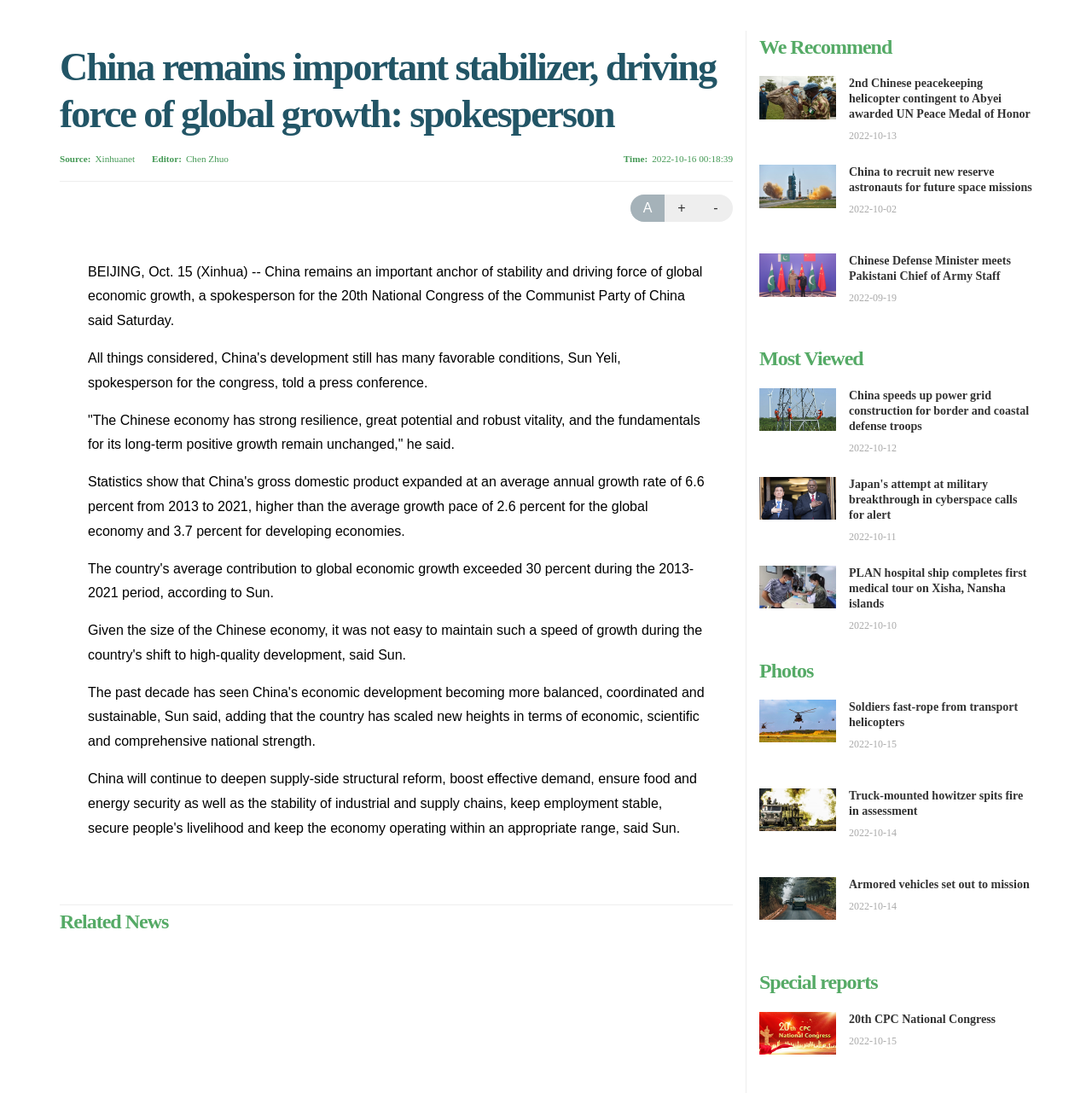What is the source of the news?
Please ensure your answer is as detailed and informative as possible.

The source of the news can be found in the description list section, where it is mentioned as 'Source: Xinhuanet'.